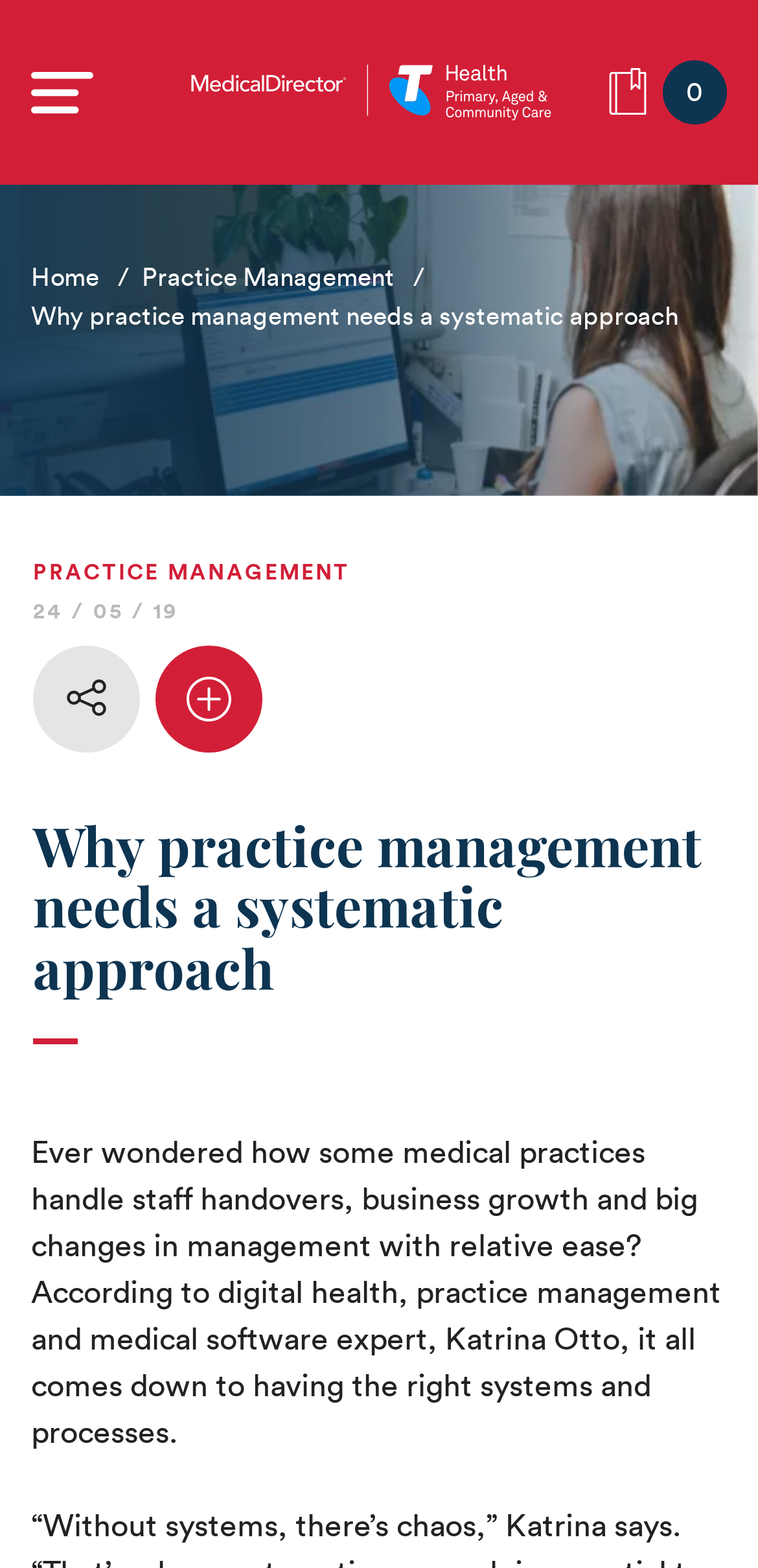Can you look at the image and give a comprehensive answer to the question:
What is the name of the website?

I determined the answer by looking at the link 'MedicalDirector.com' and the image 'MedicalDirector' which suggests that the website is named MedicalDirector.